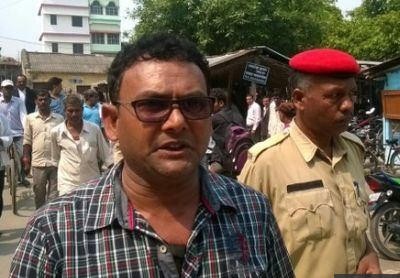Using the information in the image, give a detailed answer to the following question: What is the color of the police officer's beret?

According to the caption, the police officer flanking Laddan Mian is wearing a beige uniform and a red beret, indicating a heightened security presence surrounding the case.